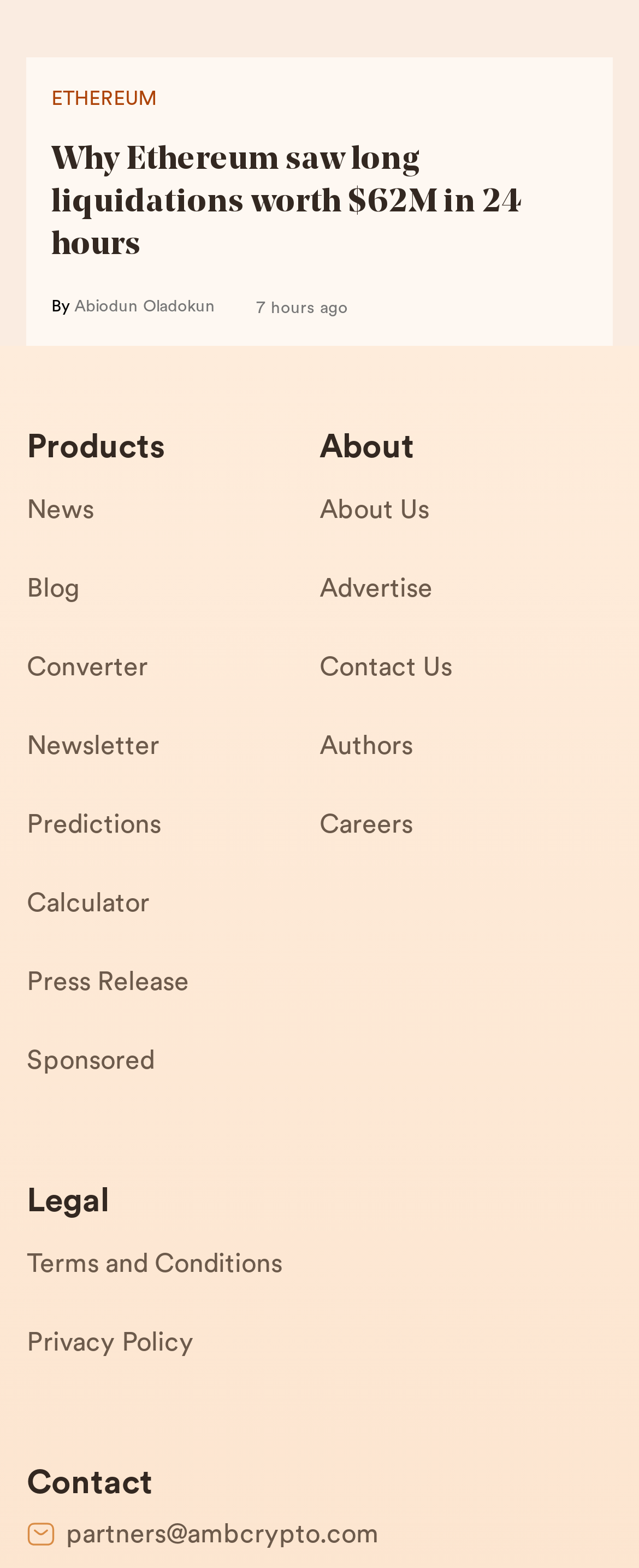Please specify the bounding box coordinates of the clickable section necessary to execute the following command: "Visit the blog".

[0.042, 0.361, 0.5, 0.411]